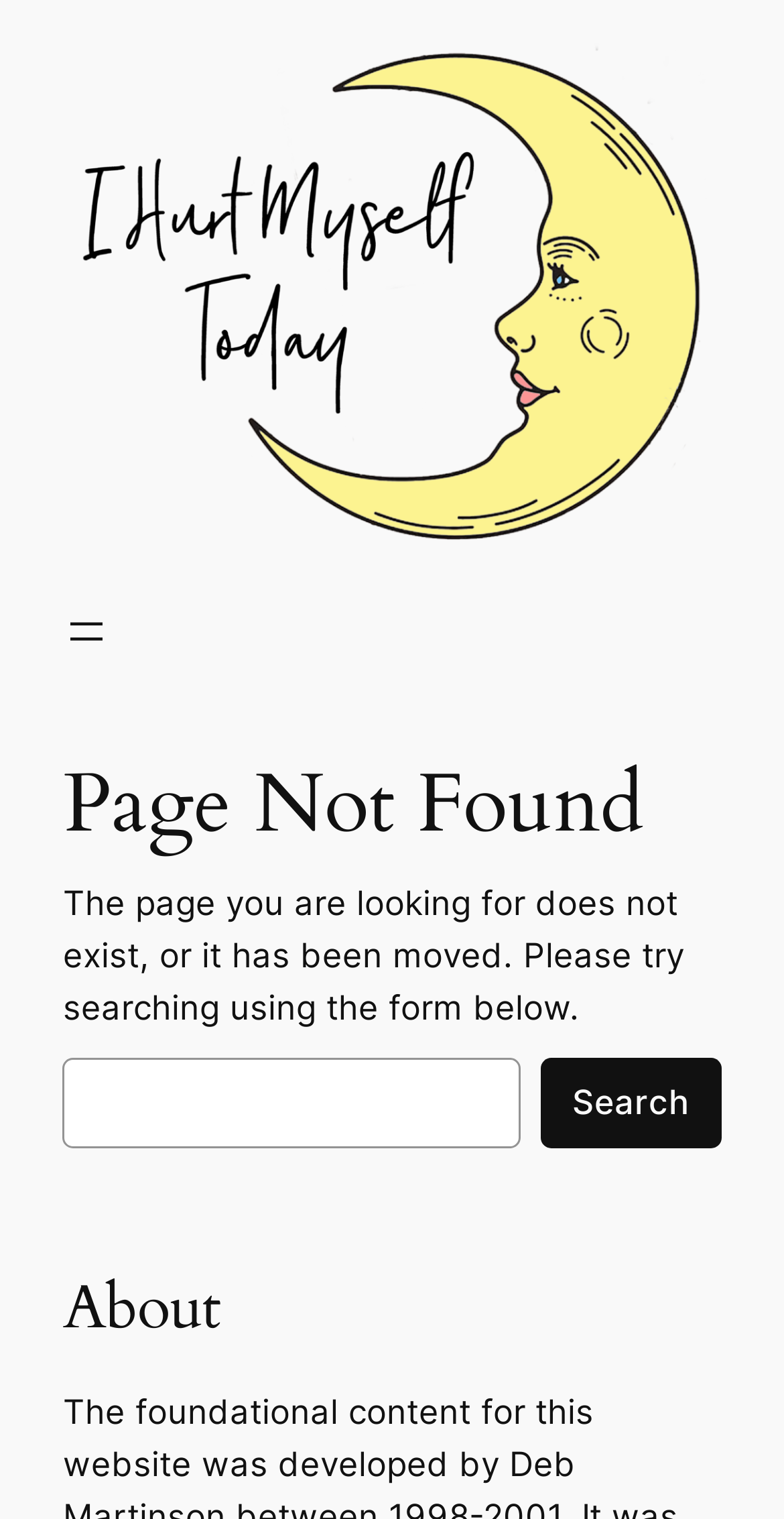How many input fields are there in the search form?
Give a comprehensive and detailed explanation for the question.

The search form contains a single input field, which is a search box labeled as 'Search'. This is where the user can input their search query.